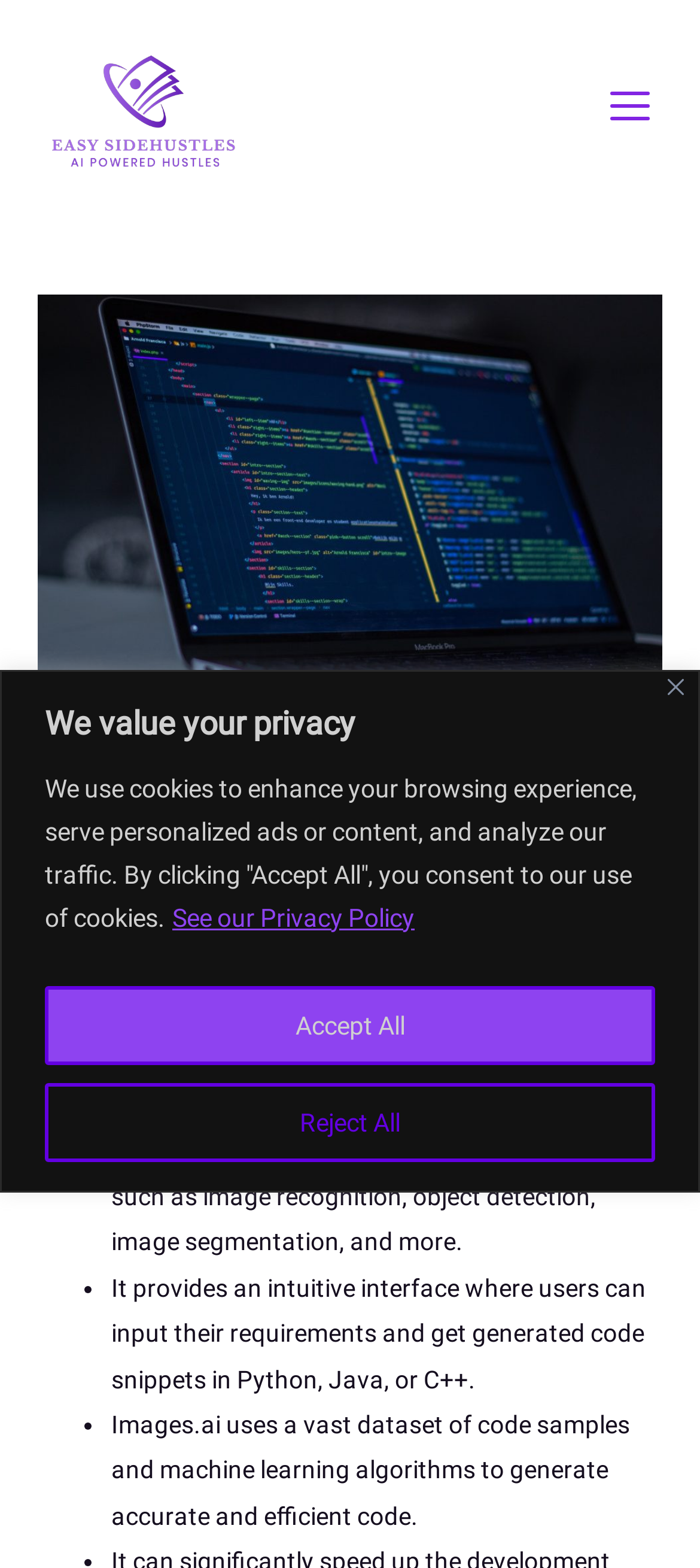Based on the image, provide a detailed and complete answer to the question: 
What is the name of the first AI code generator?

I looked at the first heading that starts with a number, which is '1. Images.ai', and found that the name of the first AI code generator is Images.ai.